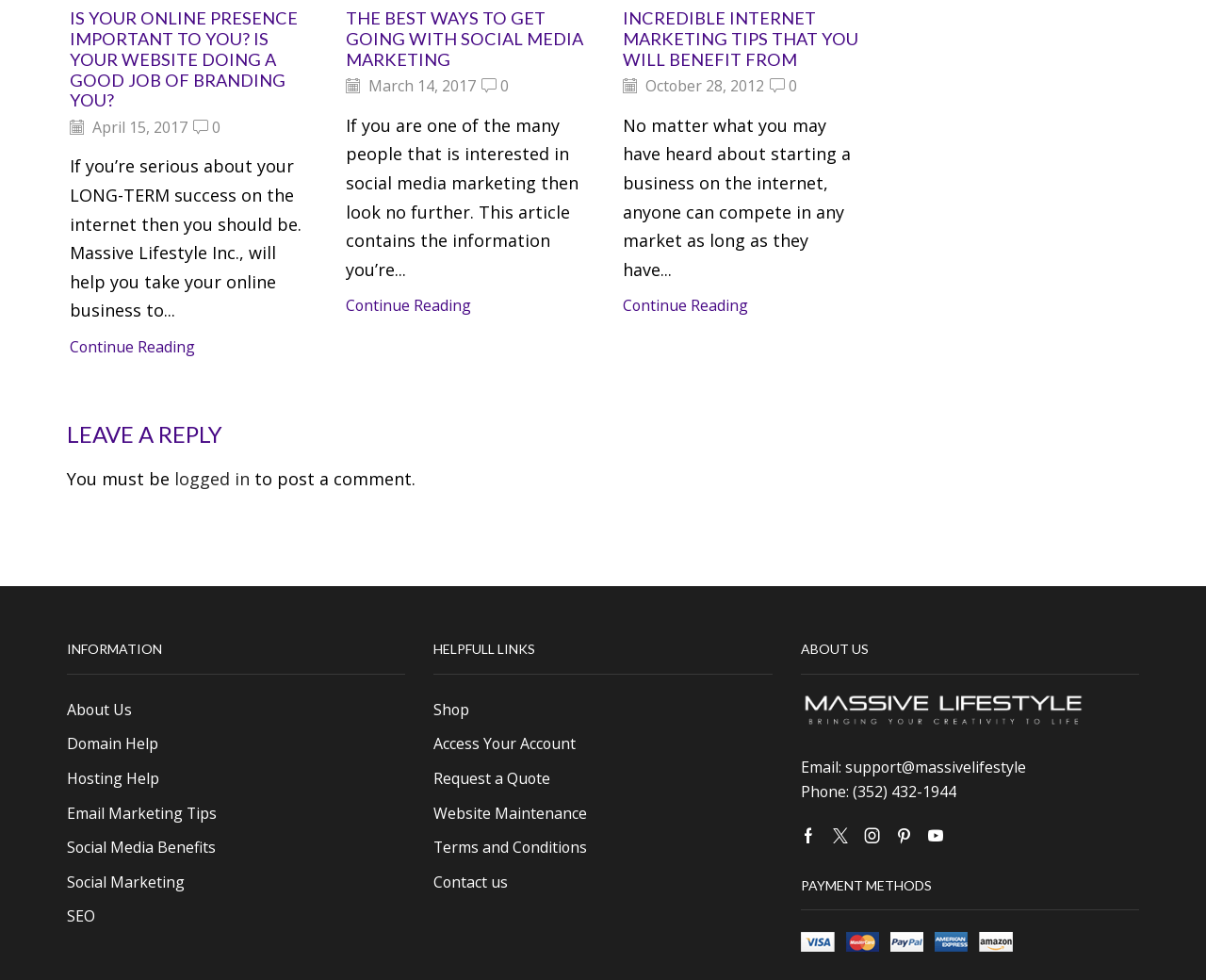What is the phone number mentioned on the webpage?
Please provide a detailed and thorough answer to the question.

I found the phone number by looking at the StaticText element [220] which contains the text 'Phone: (352) 432-1944'.